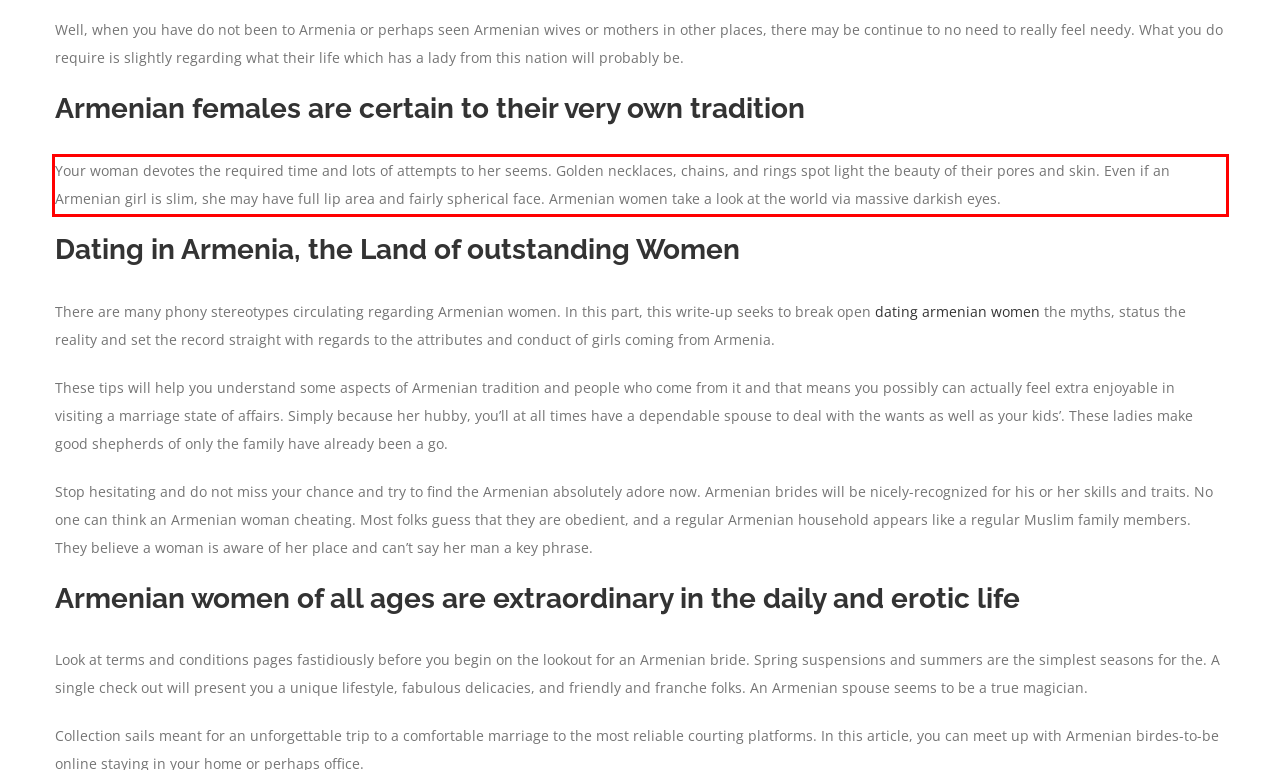Examine the screenshot of the webpage, locate the red bounding box, and generate the text contained within it.

Your woman devotes the required time and lots of attempts to her seems. Golden necklaces, chains, and rings spot light the beauty of their pores and skin. Even if an Armenian girl is slim, she may have full lip area and fairly spherical face. Armenian women take a look at the world via massive darkish eyes.